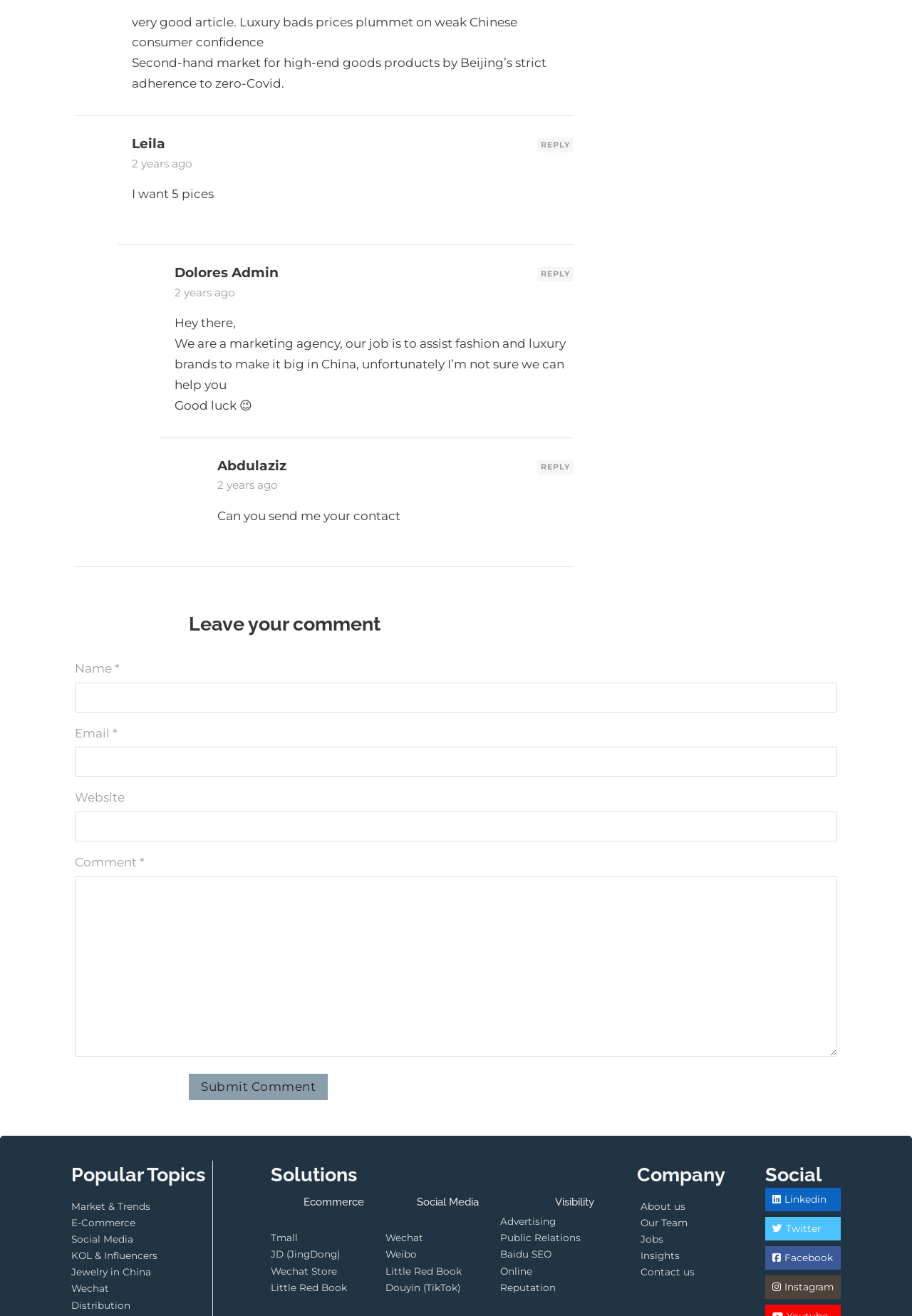Determine the bounding box coordinates for the HTML element described here: "parent_node: Name * name="author"".

[0.082, 0.518, 0.918, 0.541]